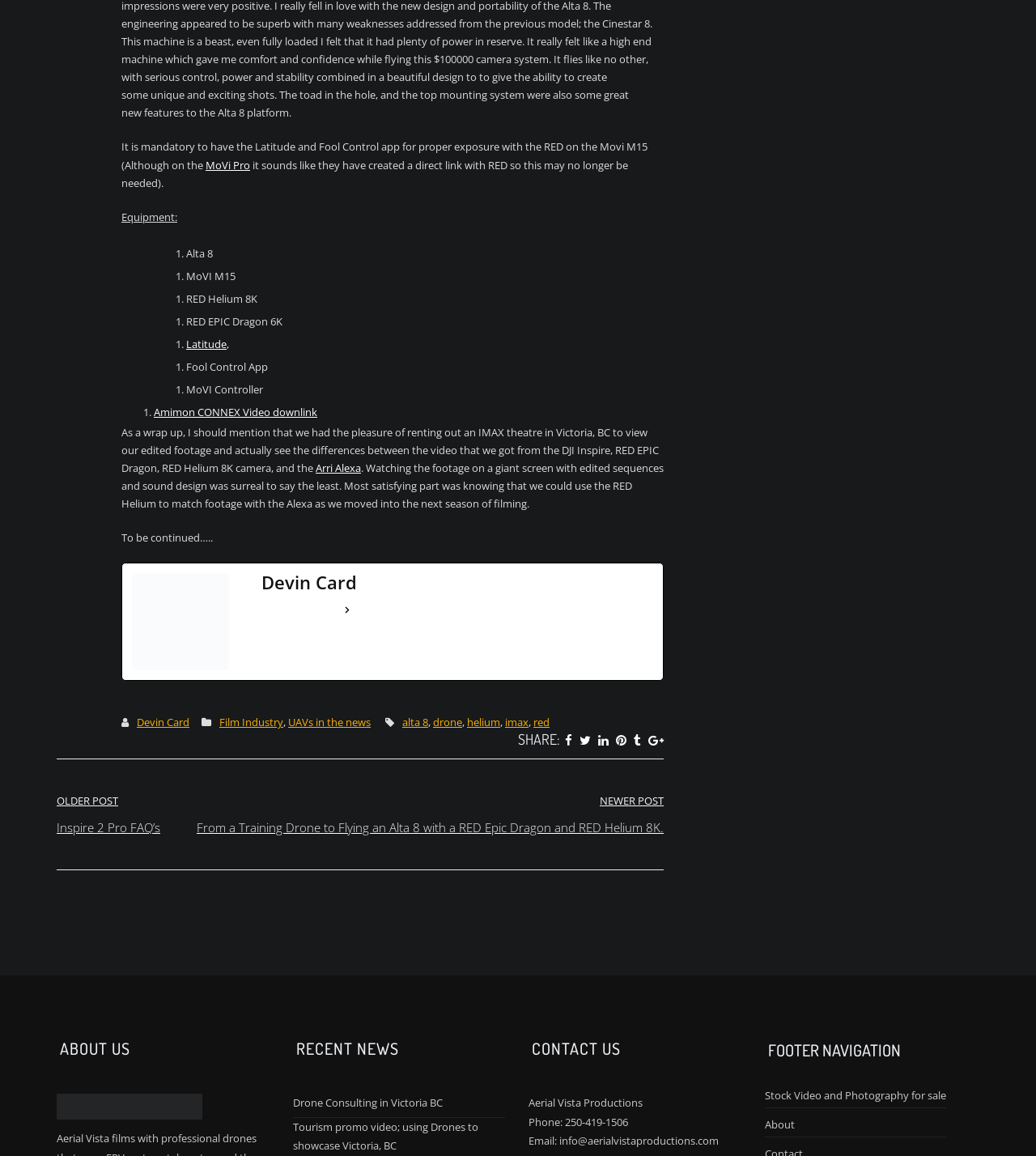Identify the bounding box of the UI component described as: "250-419-1506".

[0.545, 0.964, 0.606, 0.977]